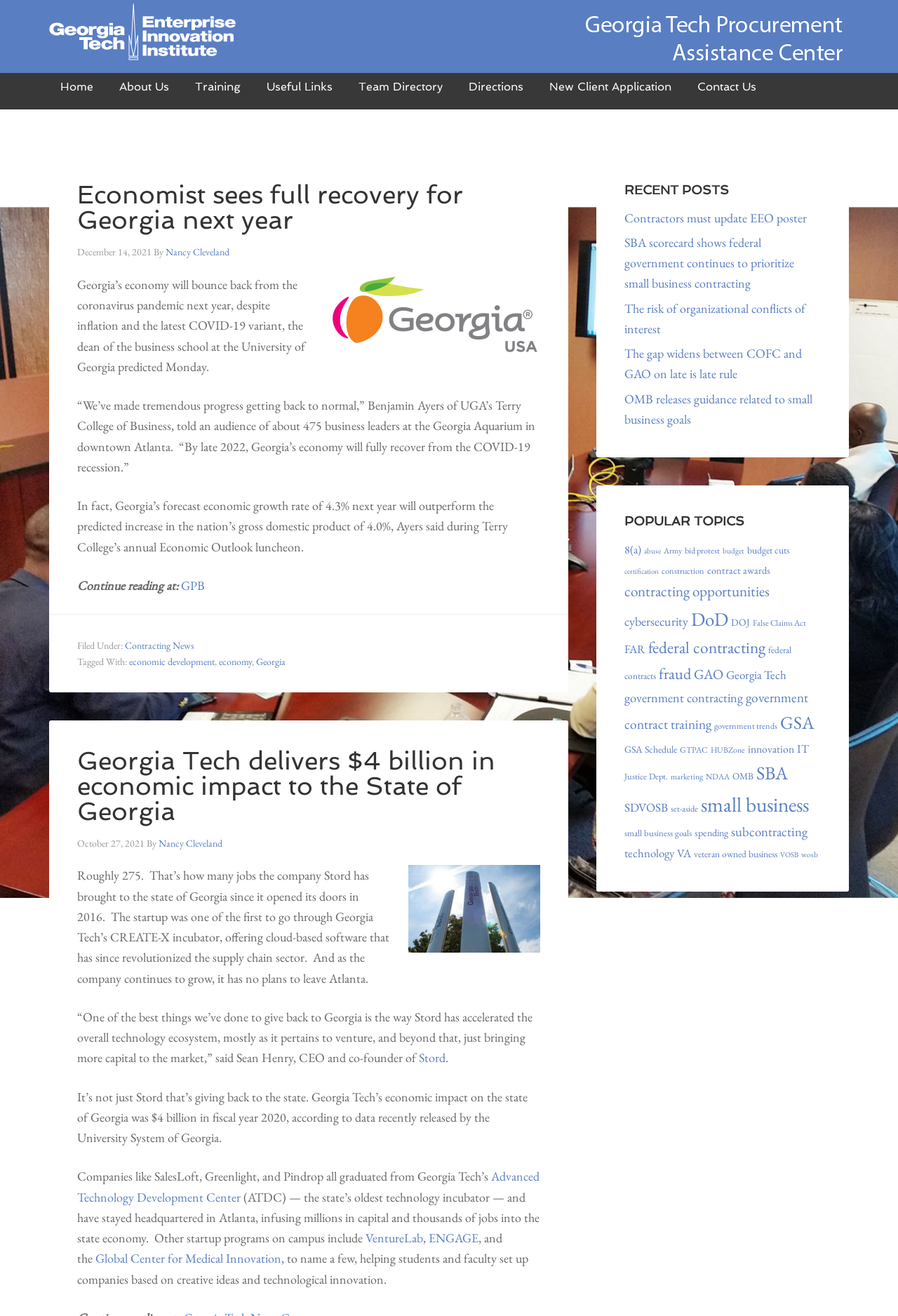Determine the bounding box coordinates of the clickable element to complete this instruction: "Click on the 'Home' link". Provide the coordinates in the format of four float numbers between 0 and 1, [left, top, right, bottom].

[0.055, 0.043, 0.116, 0.083]